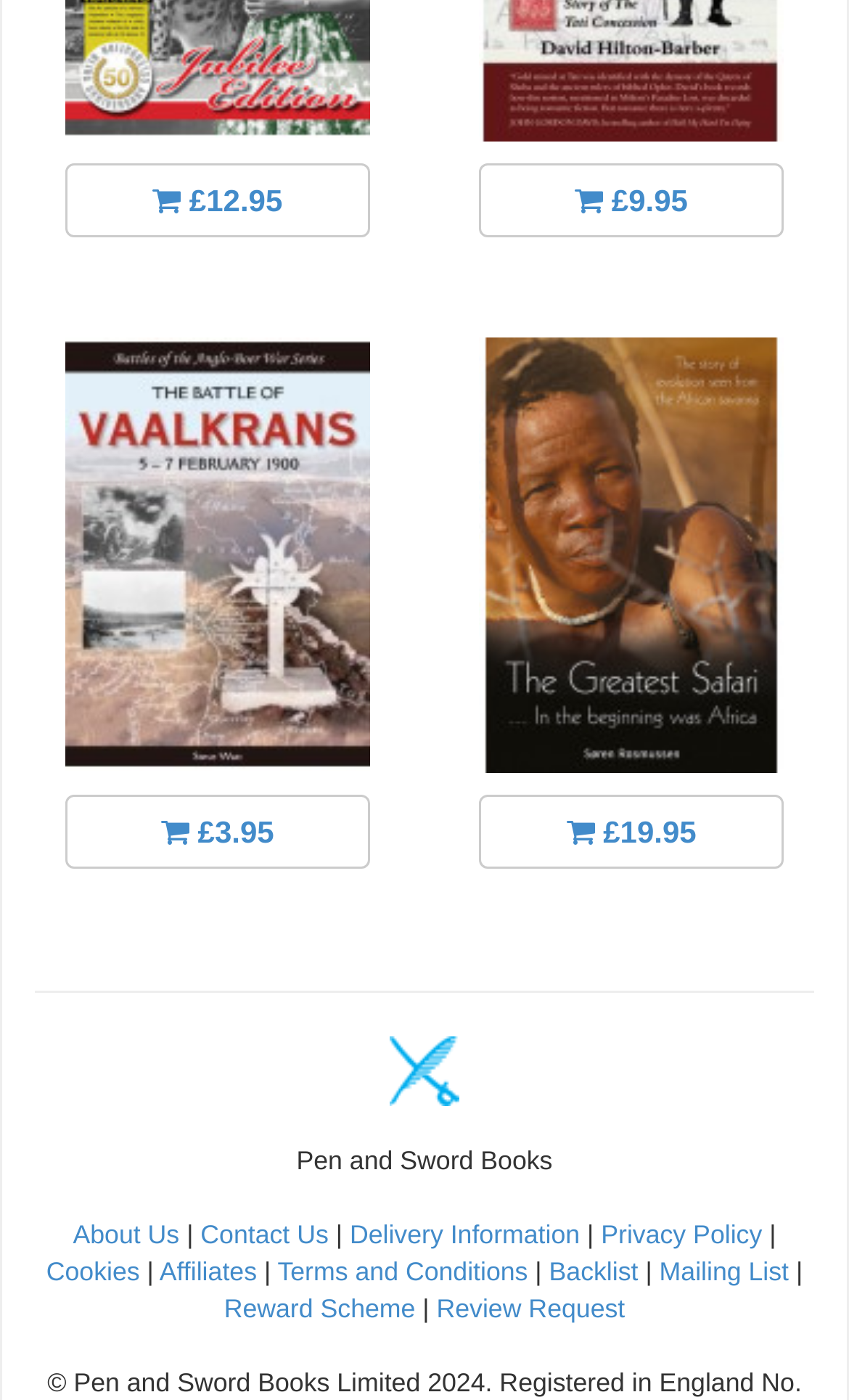Provide the bounding box coordinates of the HTML element this sentence describes: "£9.95". The bounding box coordinates consist of four float numbers between 0 and 1, i.e., [left, top, right, bottom].

[0.564, 0.117, 0.923, 0.17]